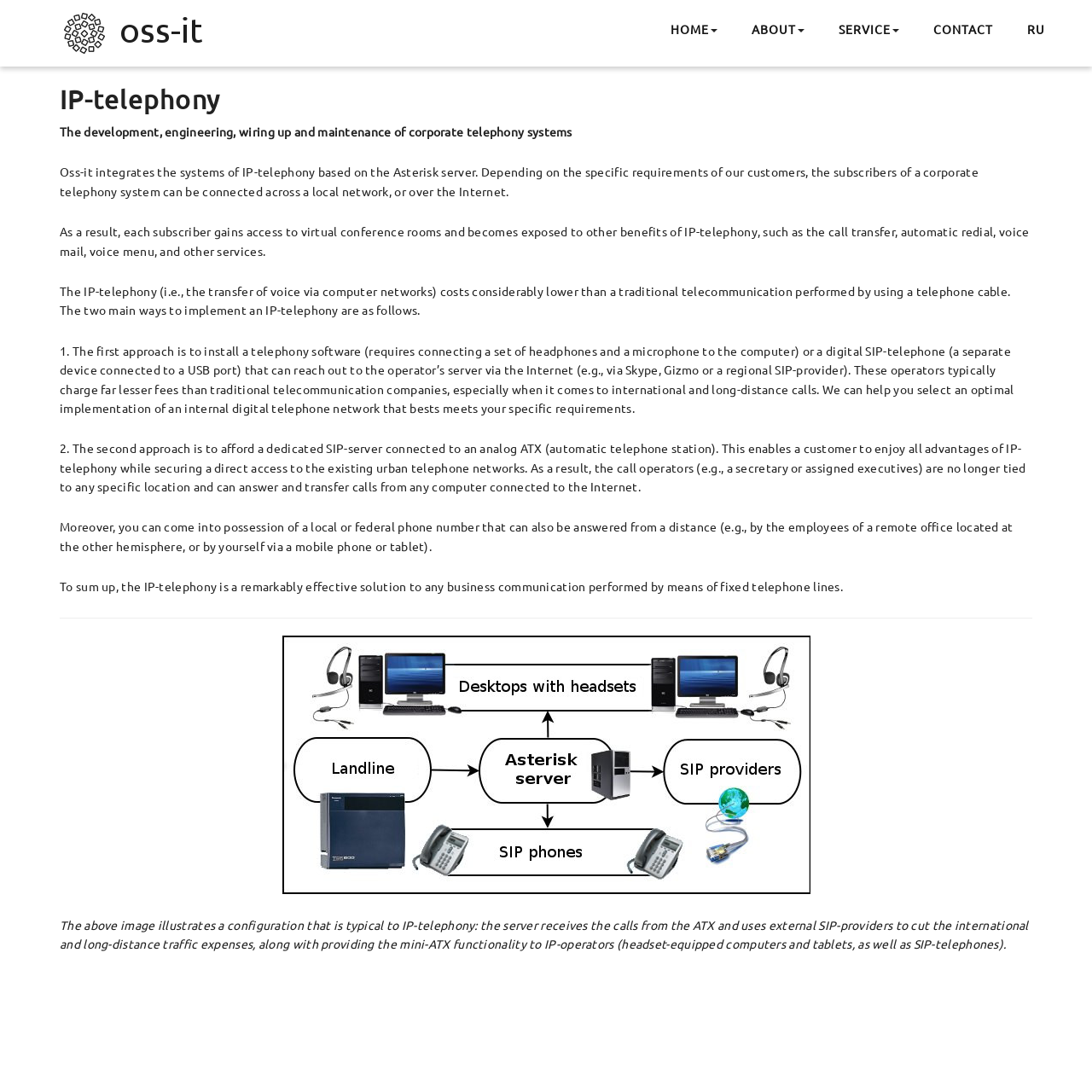Use a single word or phrase to answer this question: 
What is the purpose of a dedicated SIP-server?

Direct access to urban telephone networks